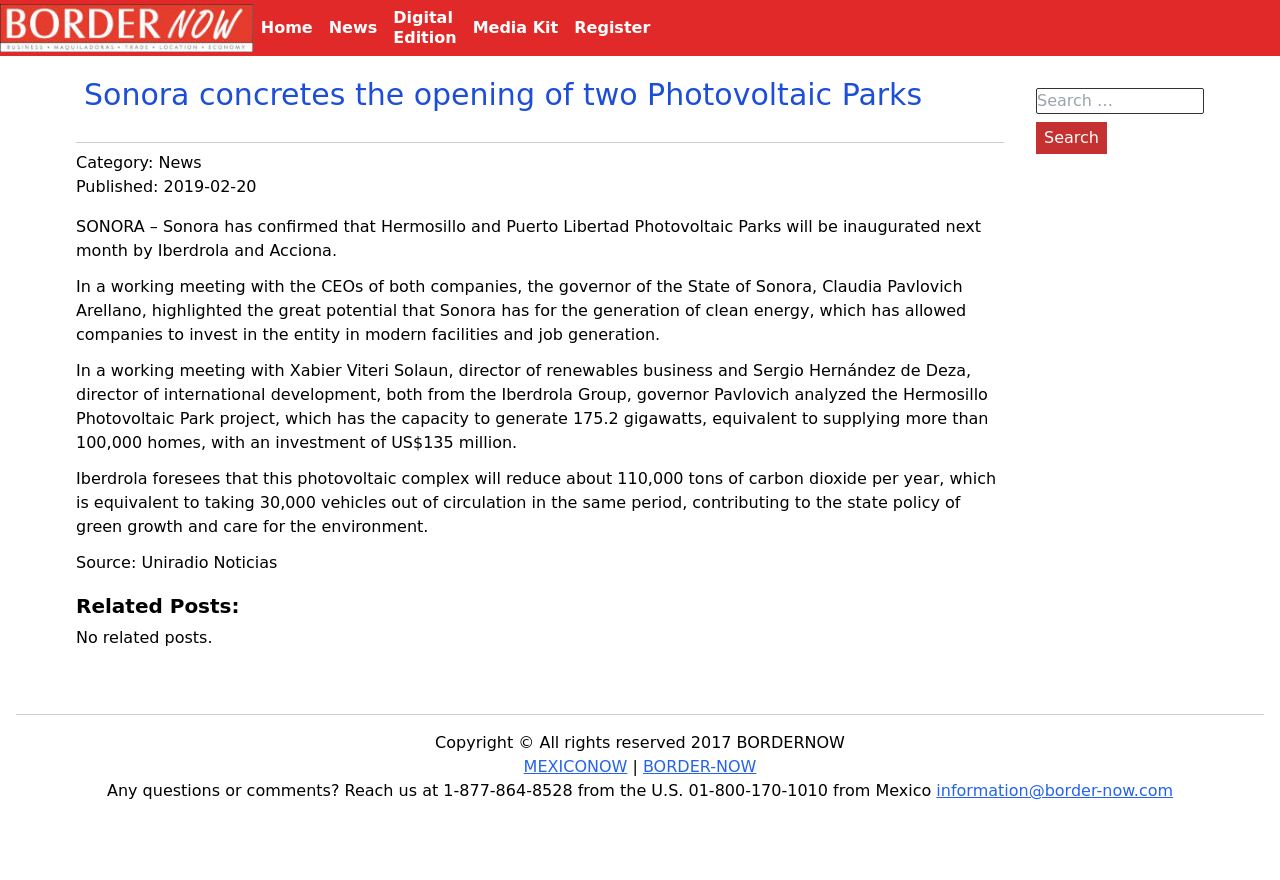Find the bounding box of the element with the following description: "Register". The coordinates must be four float numbers between 0 and 1, formatted as [left, top, right, bottom].

[0.442, 0.0, 0.514, 0.064]